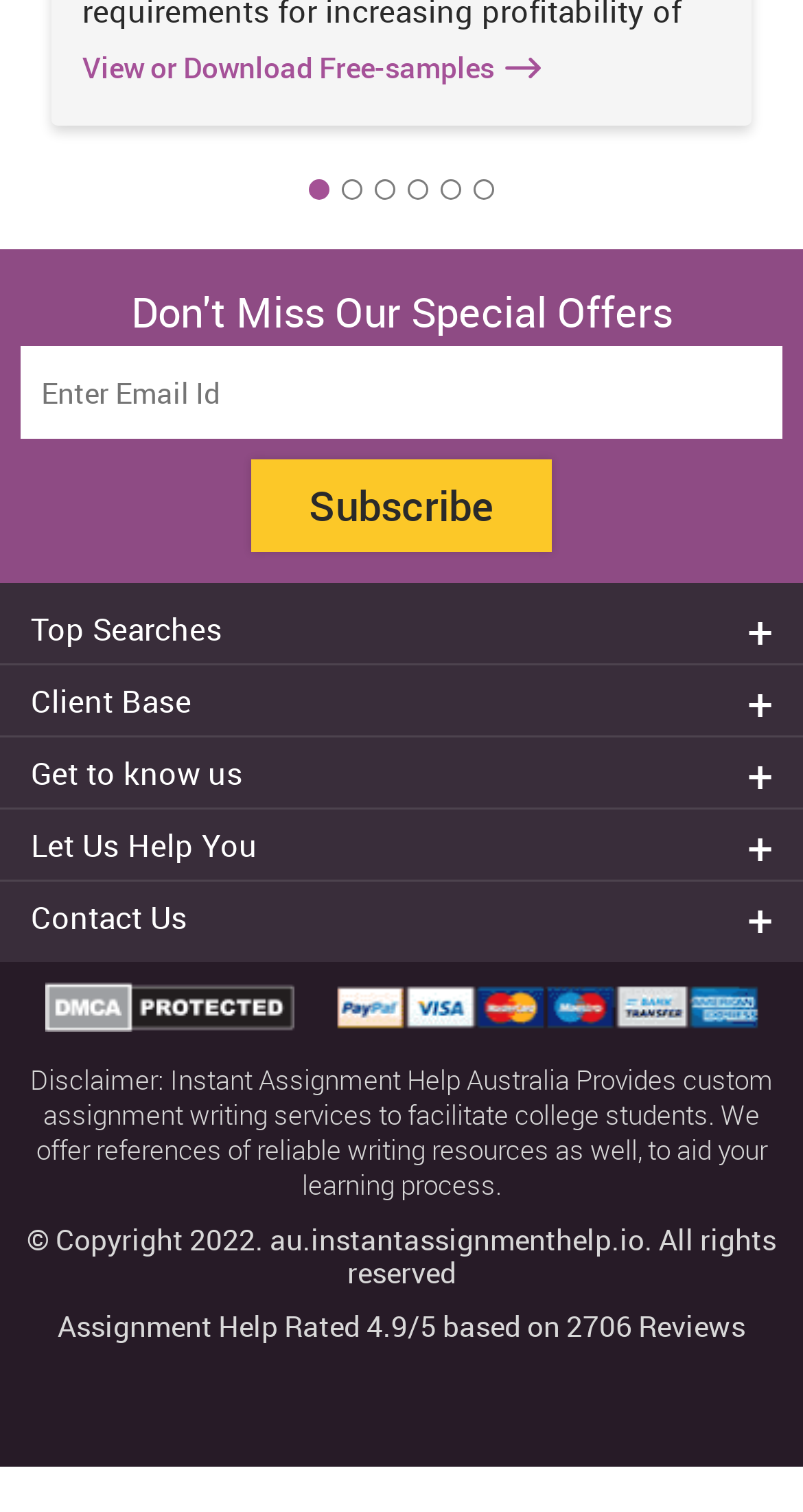Please indicate the bounding box coordinates of the element's region to be clicked to achieve the instruction: "View or download free samples". Provide the coordinates as four float numbers between 0 and 1, i.e., [left, top, right, bottom].

[0.103, 0.034, 0.897, 0.056]